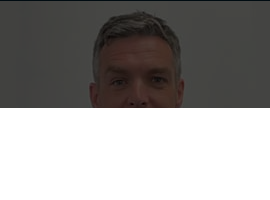Detail every aspect of the image in your caption.

The image features Antony Smith, who is associated with the Sales department at Translyft. He appears to have a professional demeanor, conveying a sense of approachability and confidence. The background is neutral, likely to ensure focus on him. Alongside his image, there are contact details, including a phone number and an email address, which suggest he is available for inquiries or further communication. This presentation emphasizes the importance of accessibility and customer engagement within the organization.